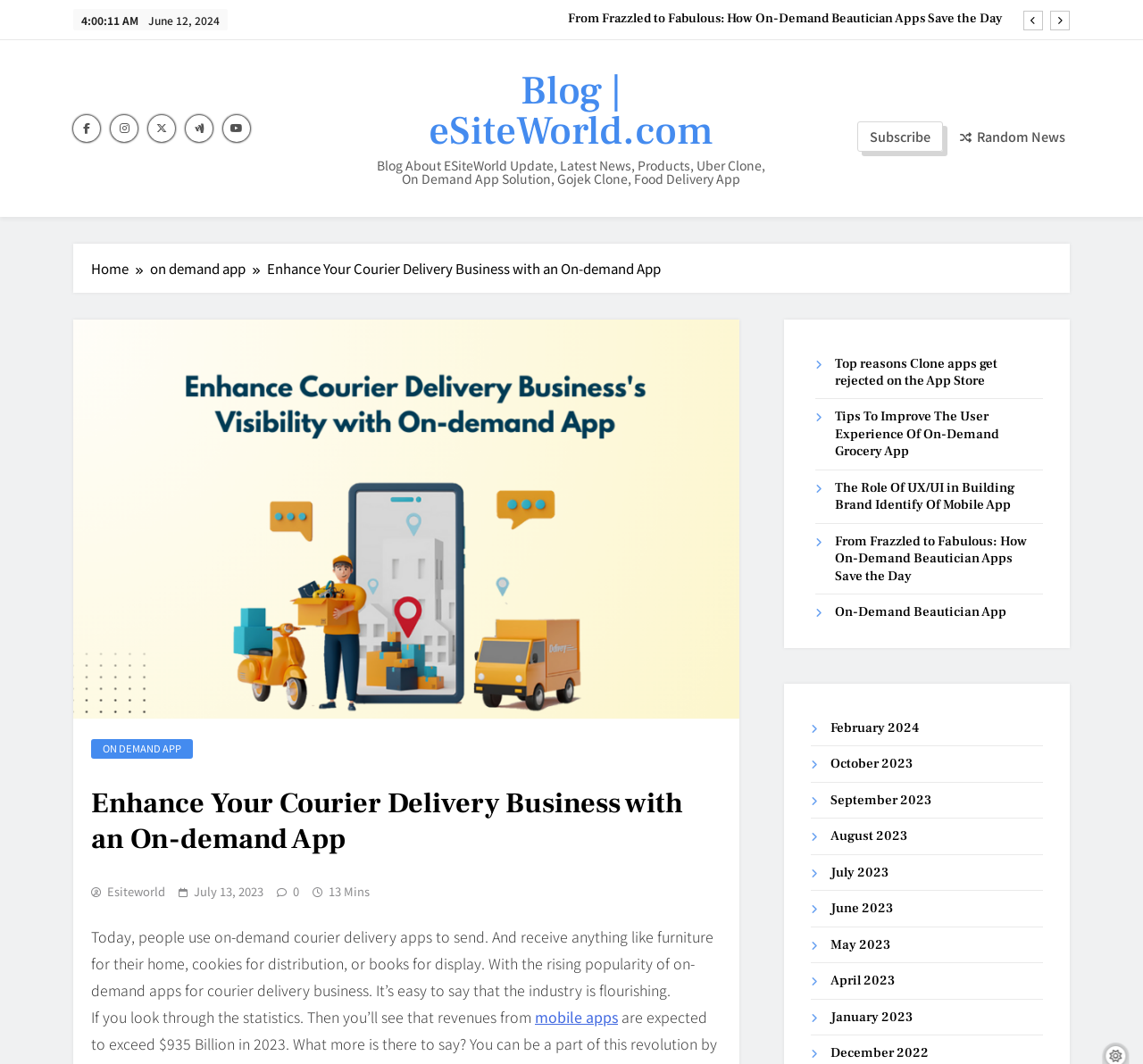What is the main topic of this webpage?
Using the image as a reference, give a one-word or short phrase answer.

Courier delivery business